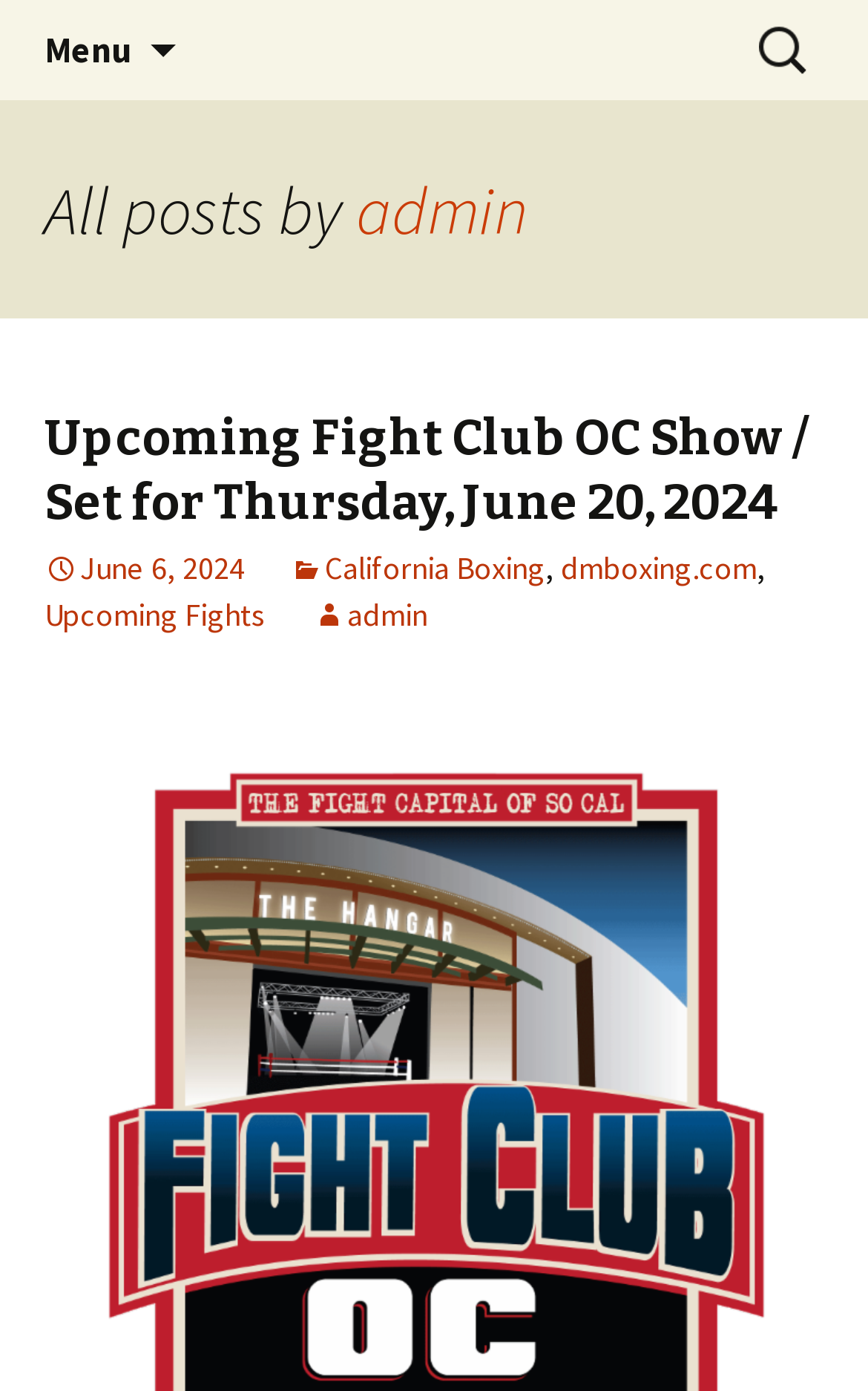Identify the bounding box coordinates of the section that should be clicked to achieve the task described: "Search for something".

[0.862, 0.006, 0.949, 0.066]